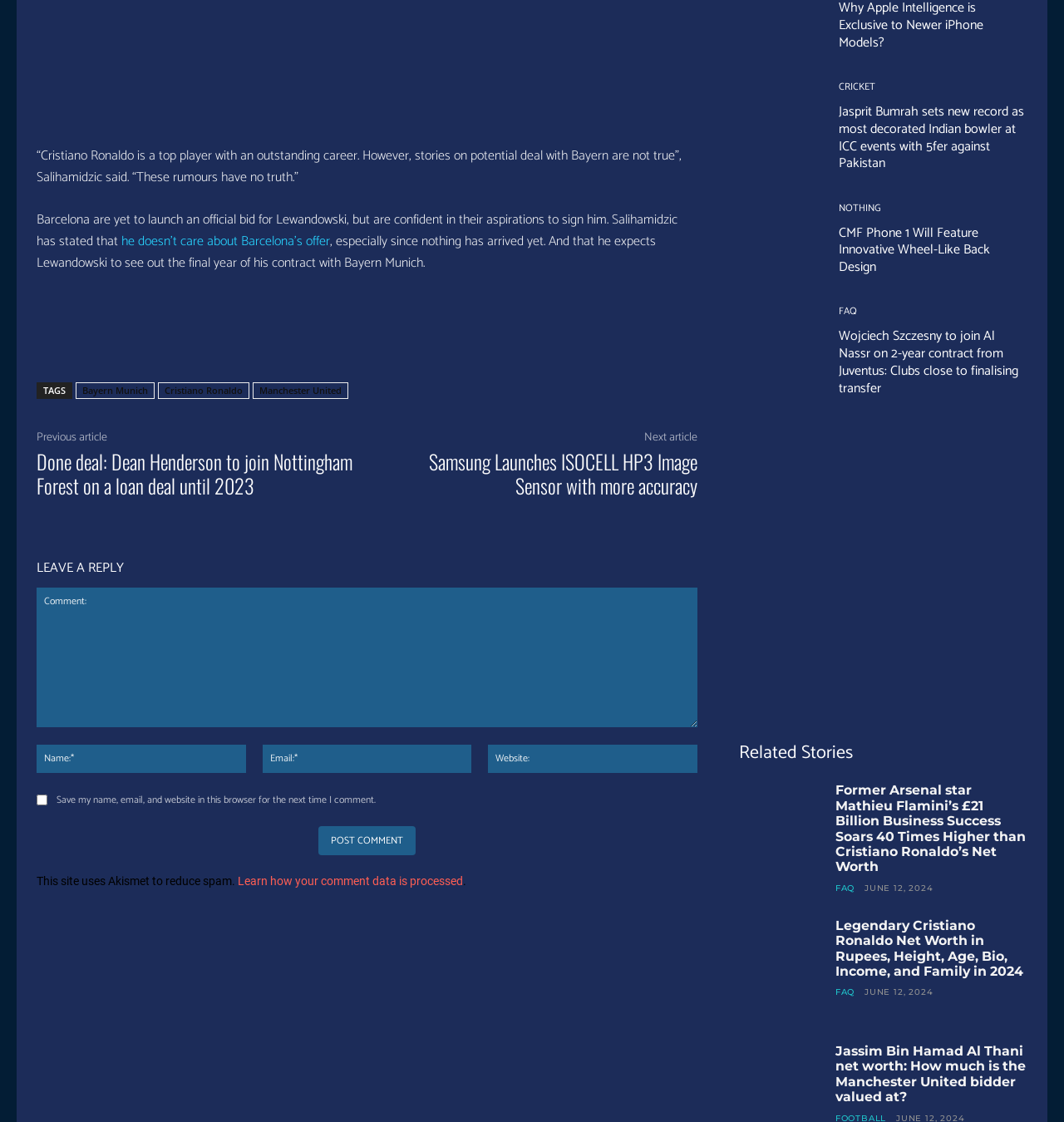How many social media links are available to share the article?
Provide an in-depth and detailed explanation in response to the question.

The webpage provides links to share the article on Facebook, Twitter, Pinterest, WhatsApp, and another platform. Therefore, there are 5 social media links available.